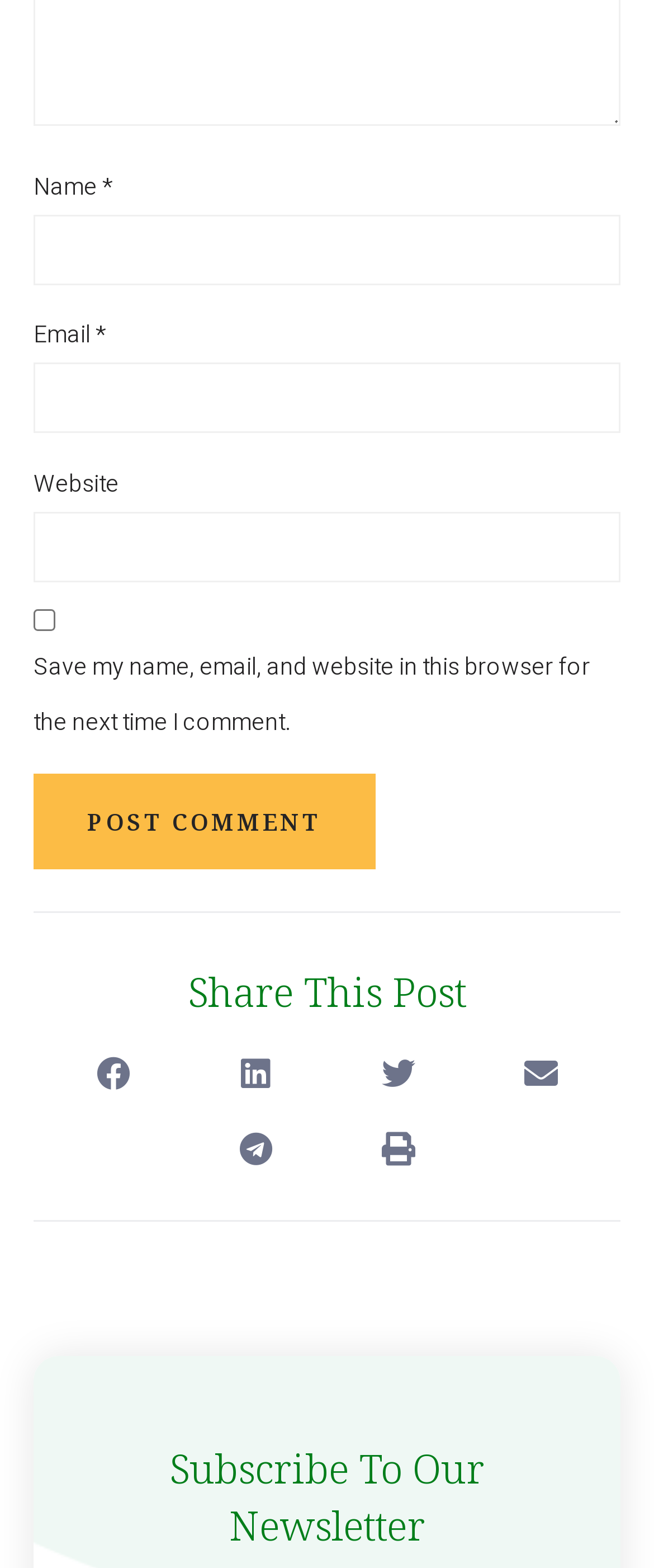What is the label of the first text box?
Please use the image to provide a one-word or short phrase answer.

Name